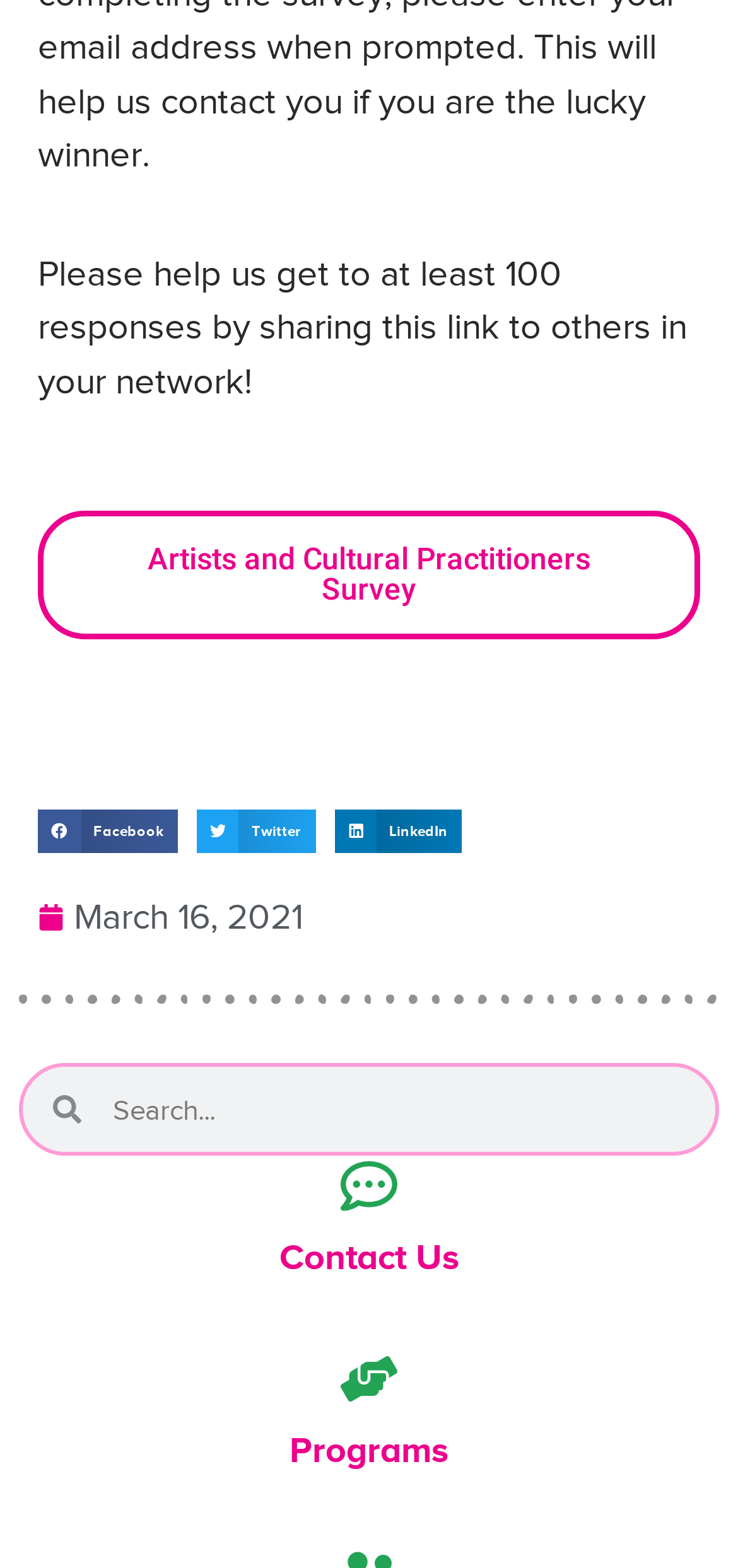Locate the bounding box coordinates of the UI element described by: "parent_node: Search name="s" placeholder="Search..."". Provide the coordinates as four float numbers between 0 and 1, formatted as [left, top, right, bottom].

[0.111, 0.681, 0.969, 0.735]